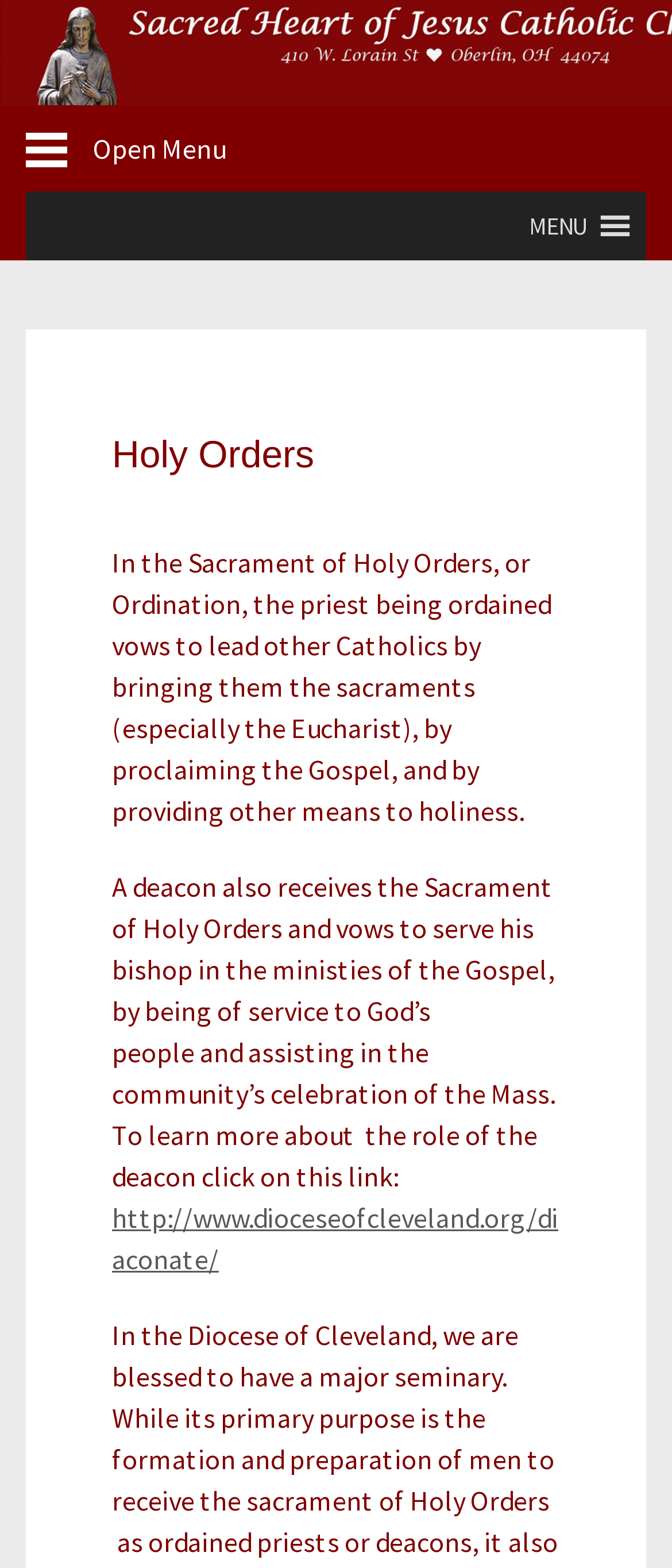Using the details from the image, please elaborate on the following question: What is the purpose of the priest being ordained?

According to the webpage, the priest being ordained vows to lead other Catholics by bringing them the sacraments, proclaiming the Gospel, and providing other means to holiness.